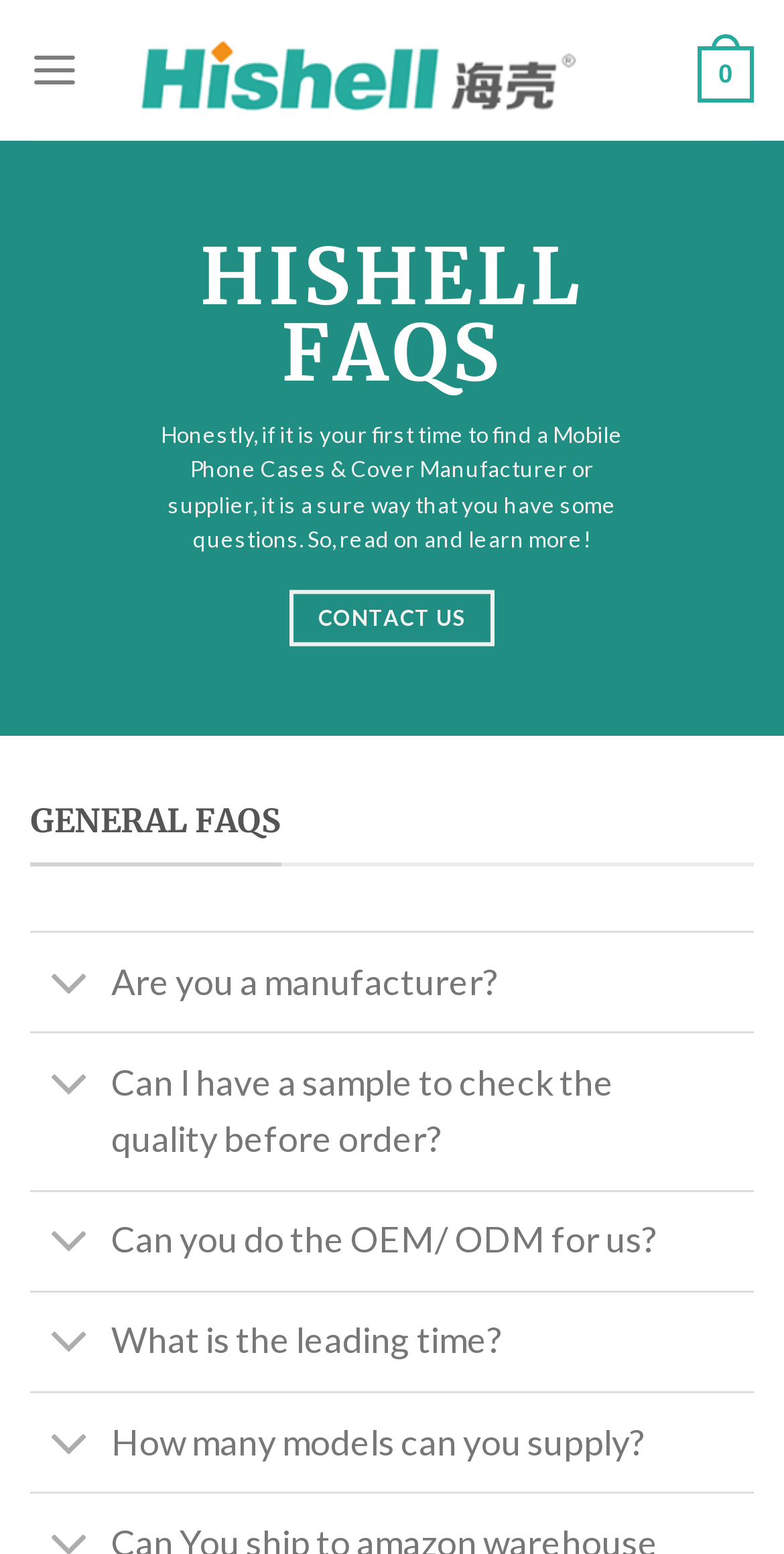What is the purpose of the CONTACT US link?
We need a detailed and meticulous answer to the question.

The CONTACT US link is placed in a prominent position on the page, suggesting that it is a call to action for users to get in touch with the company. The purpose of this link is to facilitate communication between the user and the company.